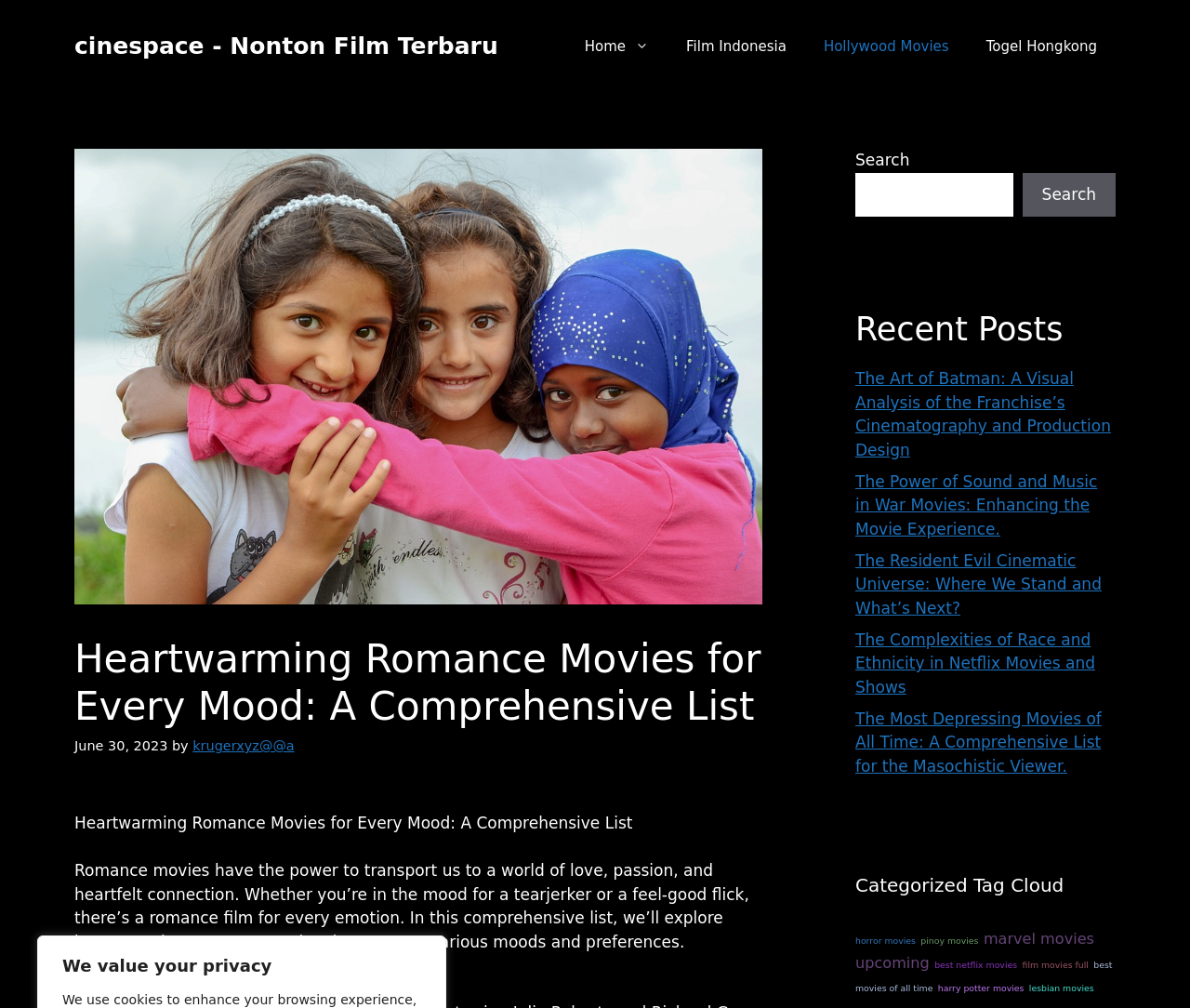Identify the bounding box coordinates of the clickable region necessary to fulfill the following instruction: "Read the article about Batman". The bounding box coordinates should be four float numbers between 0 and 1, i.e., [left, top, right, bottom].

[0.719, 0.366, 0.934, 0.455]